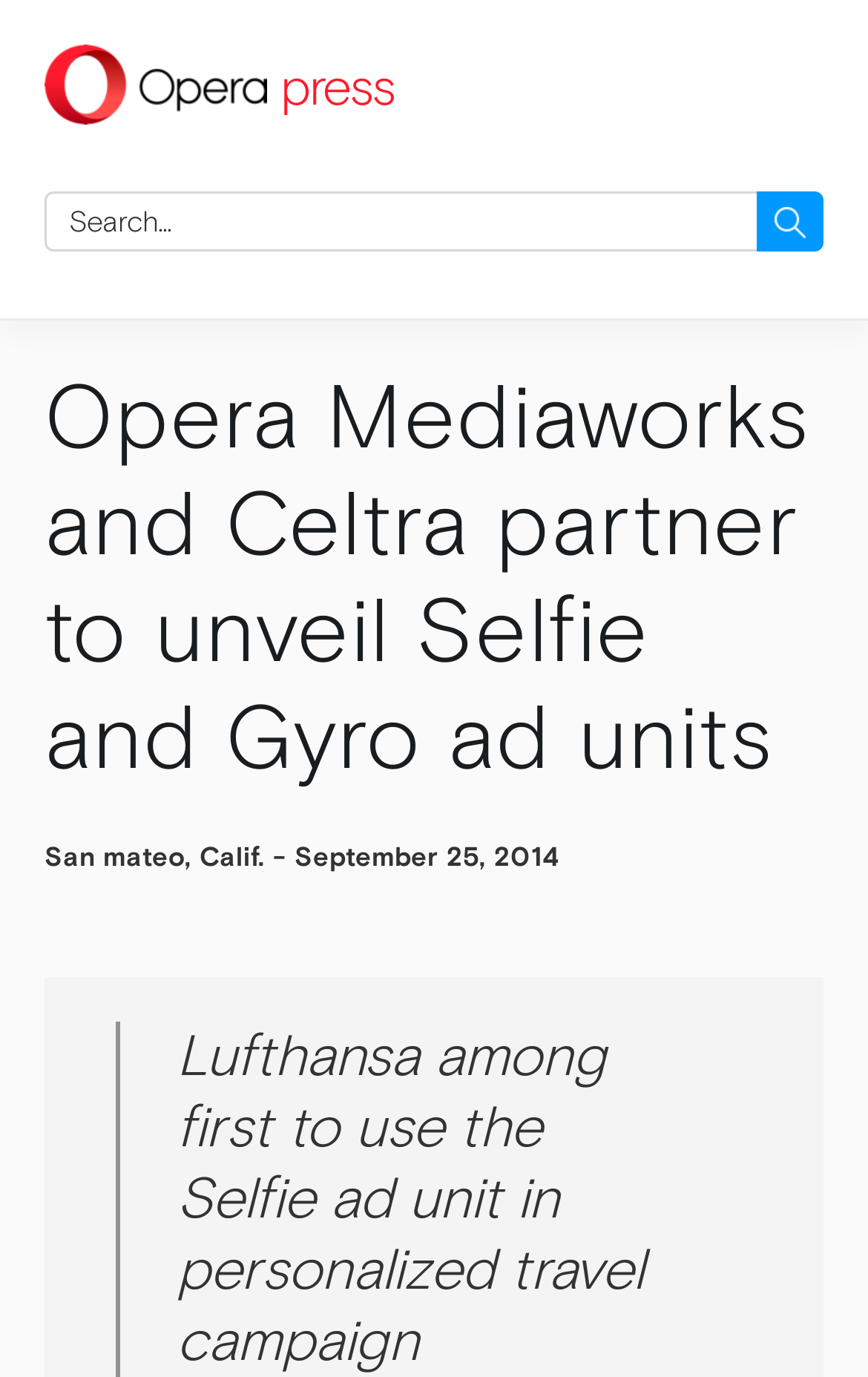Respond concisely with one word or phrase to the following query:
Where is the company located?

San Mateo, Calif.